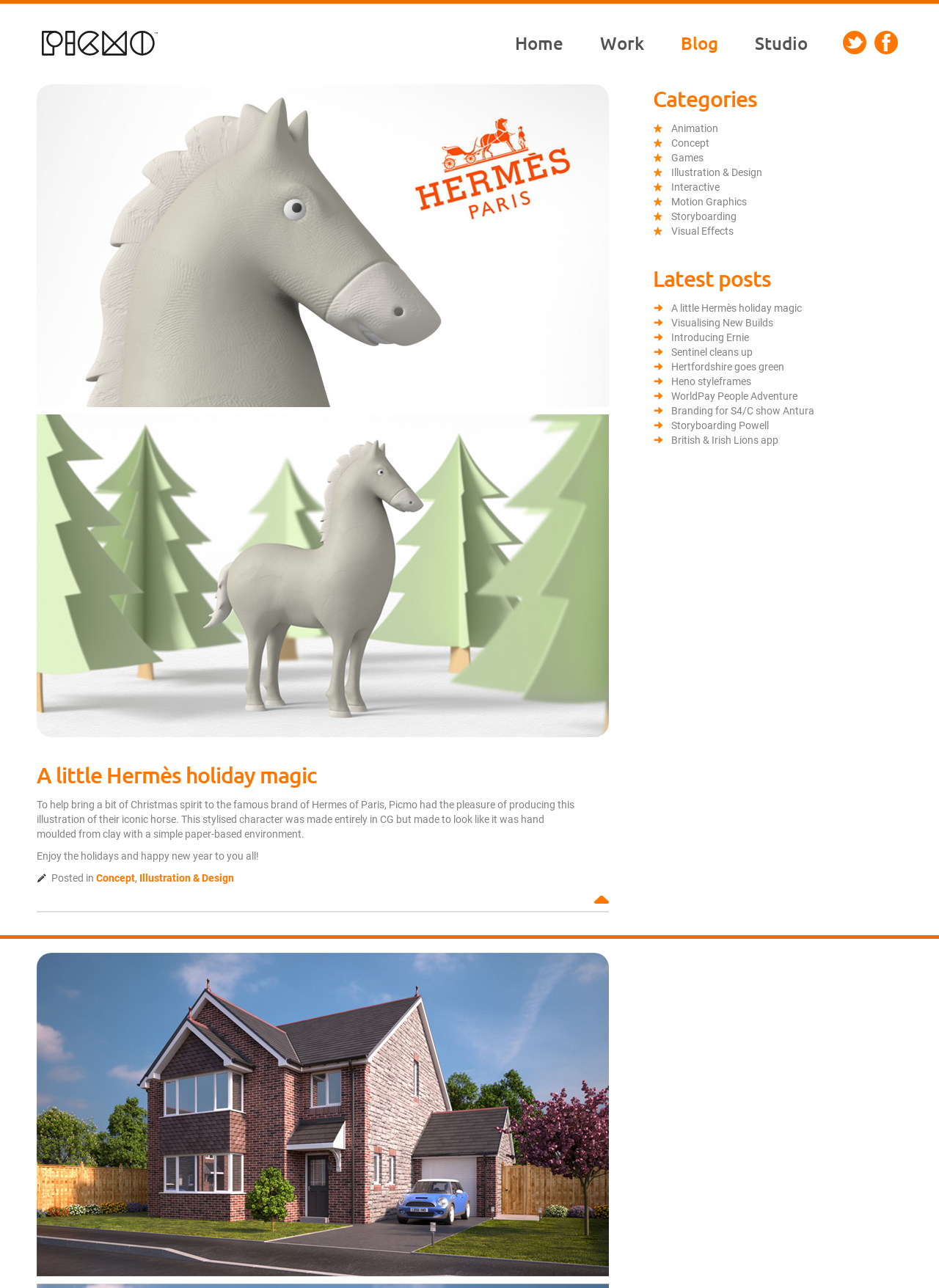Determine the bounding box coordinates for the UI element matching this description: "WorldPay People Adventure".

[0.715, 0.303, 0.849, 0.312]